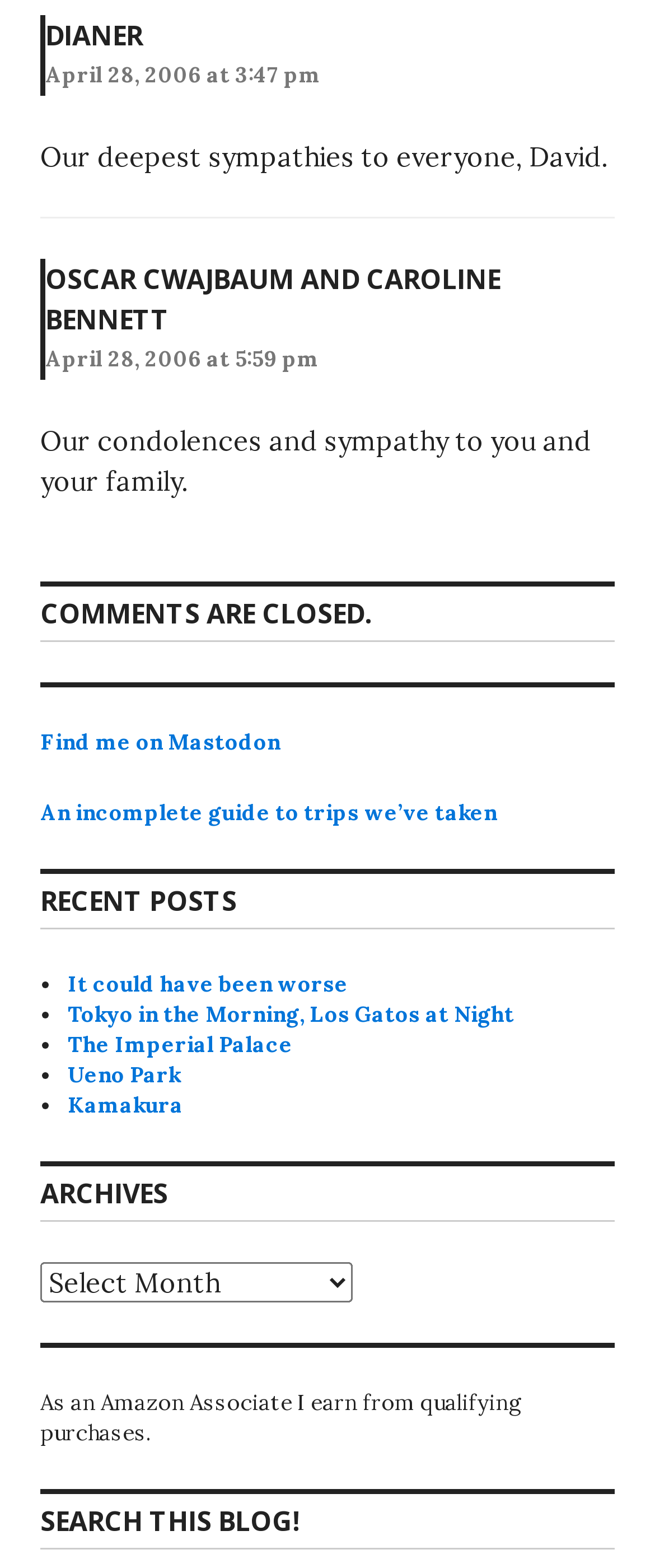Please provide a detailed answer to the question below based on the screenshot: 
What is the affiliation of the author?

I read the static text at the bottom of the page, which says 'As an Amazon Associate I earn from qualifying purchases.', indicating that the author is an Amazon Associate.